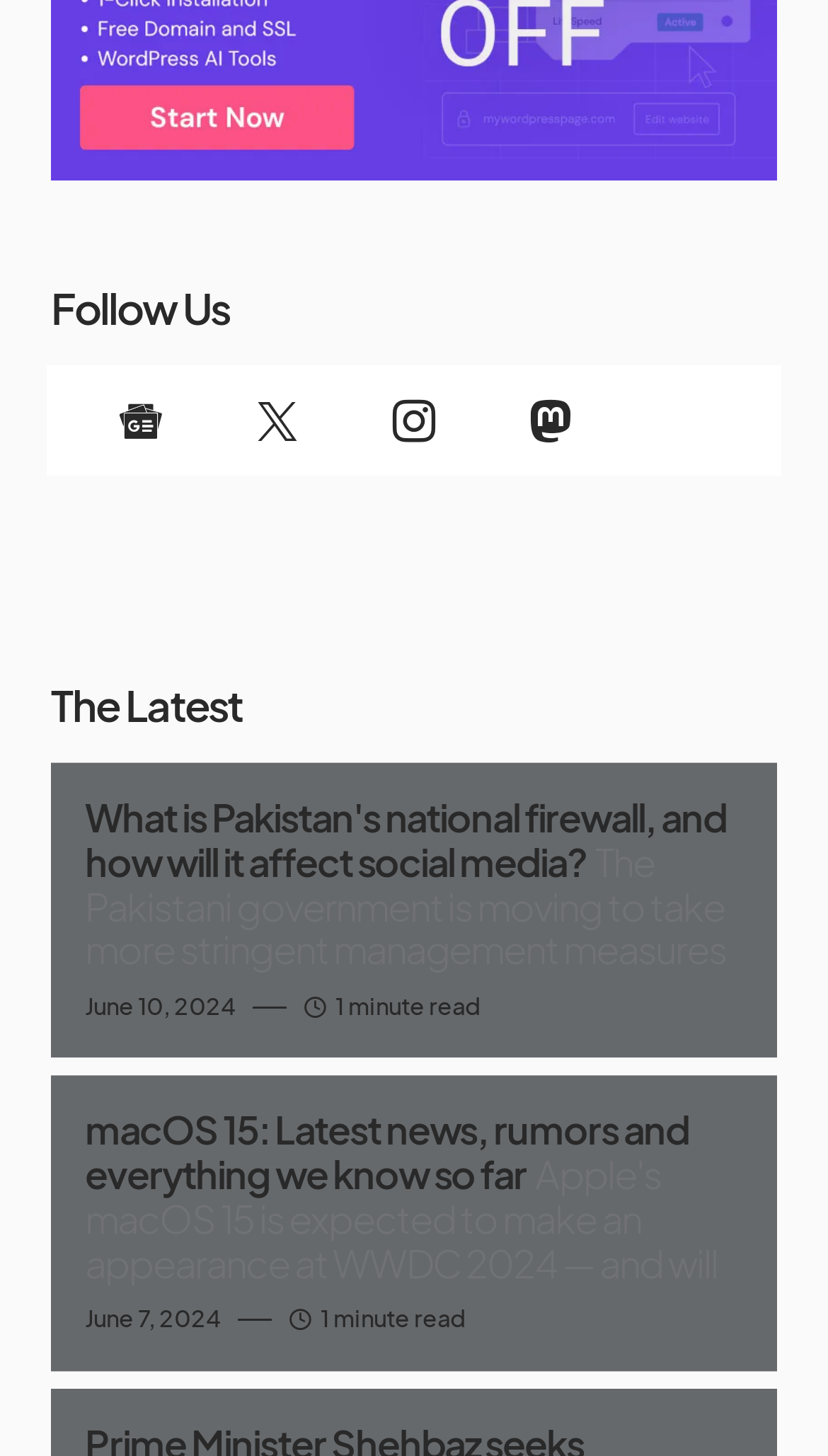Using the information in the image, give a detailed answer to the following question: What is the date of the first article?

I found the text 'June 10, 2024' below the heading of the first article, so the date of the first article is June 10, 2024.